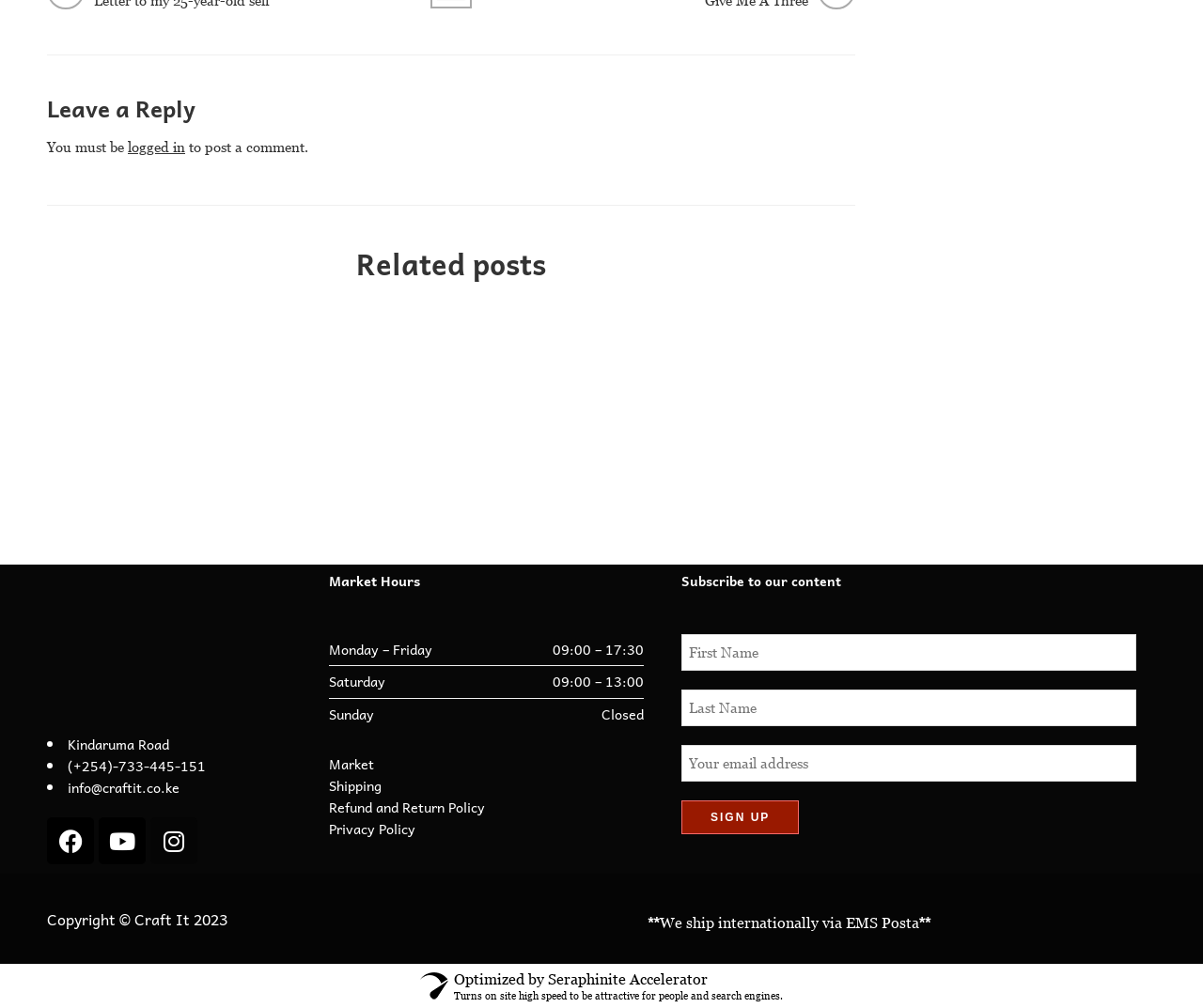Extract the bounding box for the UI element that matches this description: "Privacy Policy".

[0.273, 0.811, 0.345, 0.834]